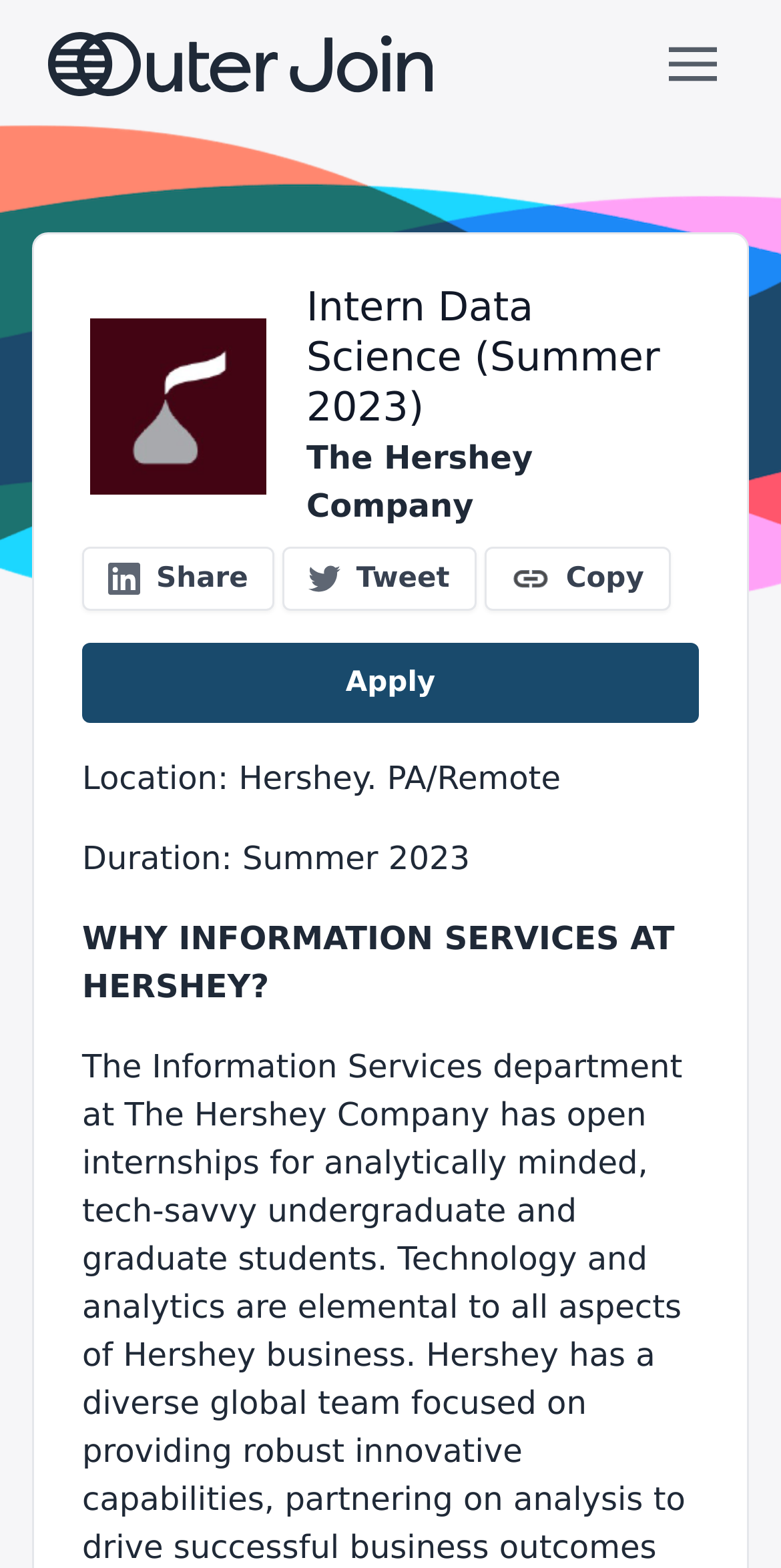Detail the various sections and features of the webpage.

The webpage appears to be a job posting for an Intern Data Science position at The Hershey Company. At the top left of the page, there is an Outer Join logo, and to the right of it, a menu button. Below the logo, there is a large image that takes up about a quarter of the page.

The main content of the page is divided into two sections. On the left, there is a heading that reads "Intern Data Science (Summer 2023)" followed by a link to The Hershey Company. Below this, there are three links to share the job posting on social media, with a small icon to the right of each link.

On the right side of the page, there is a call-to-action button to "Apply" for the job. Below this, there are three lines of text that provide more details about the job, including the location, duration, and a brief description of the role. The description is titled "WHY INFORMATION SERVICES AT HERSHEY?" and appears to be a brief summary of the job's responsibilities or benefits.